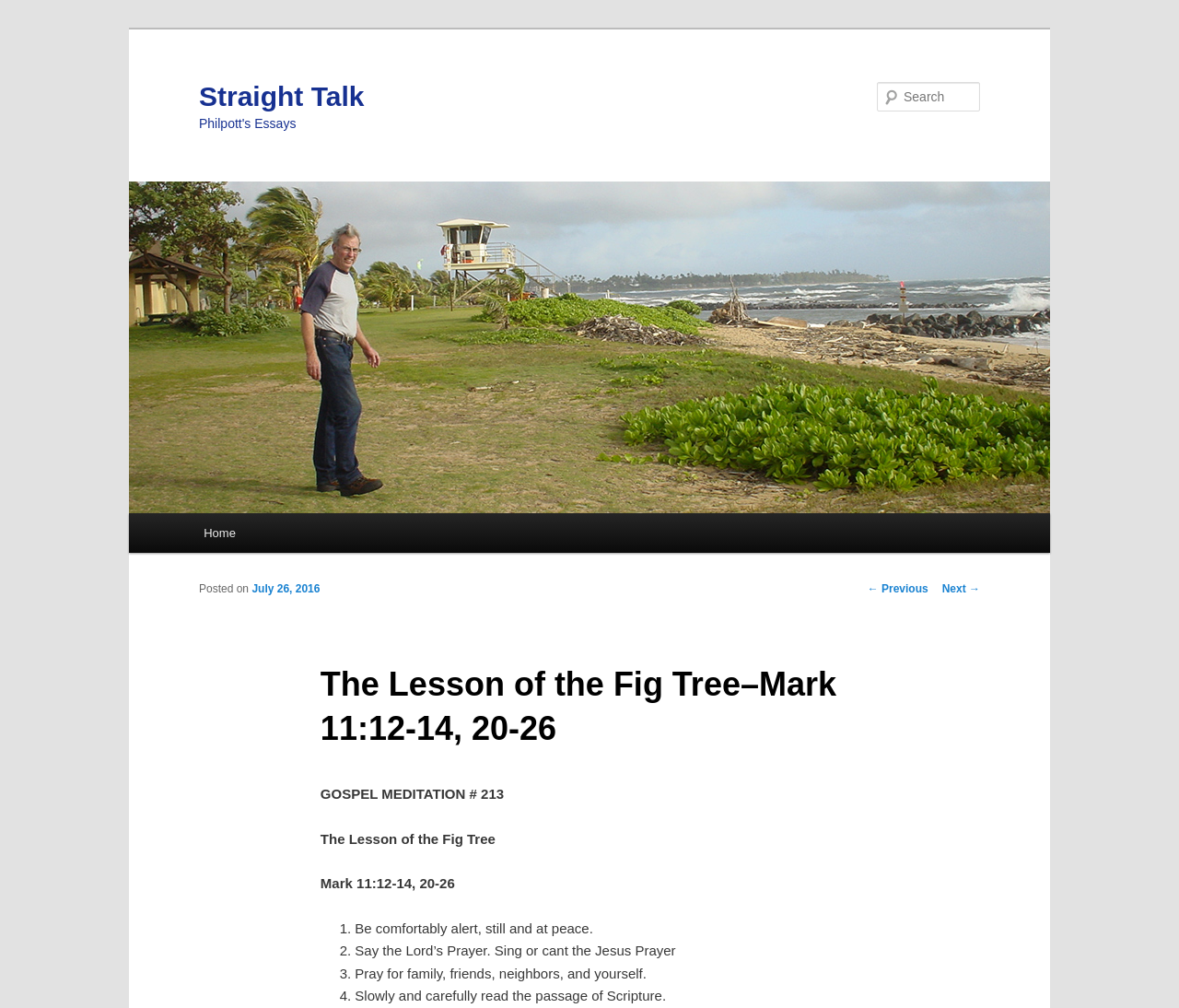Kindly determine the bounding box coordinates of the area that needs to be clicked to fulfill this instruction: "Click on the 'Straight Talk' link".

[0.169, 0.08, 0.309, 0.11]